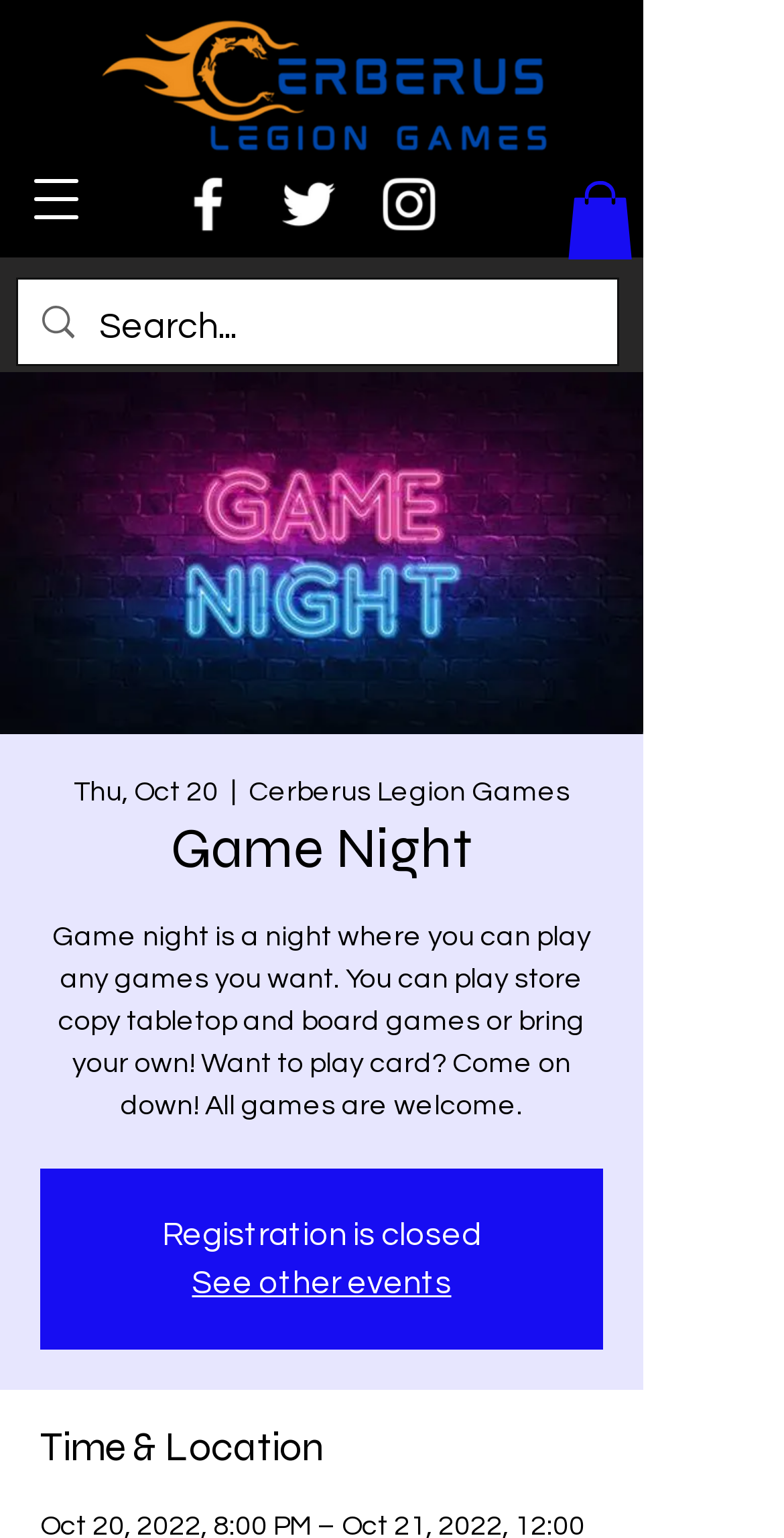Is registration open for the event?
From the image, respond with a single word or phrase.

No